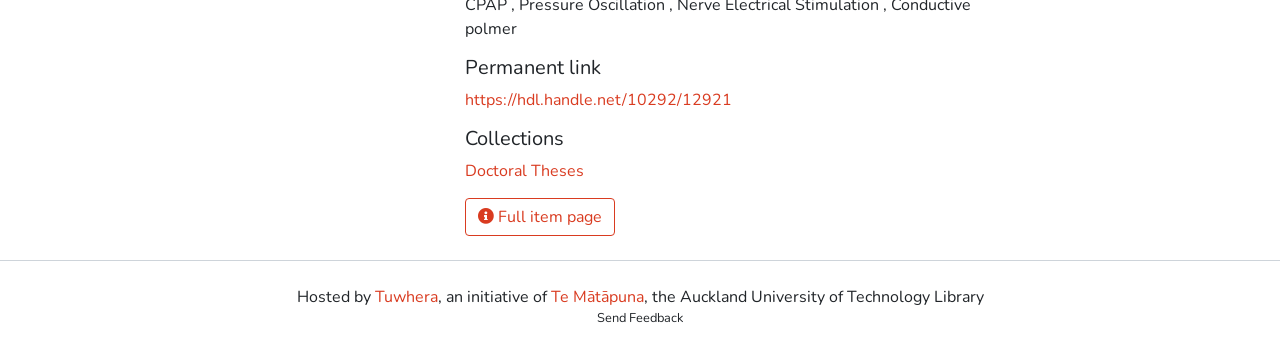Reply to the question with a brief word or phrase: What is the name of the library?

Auckland University of Technology Library